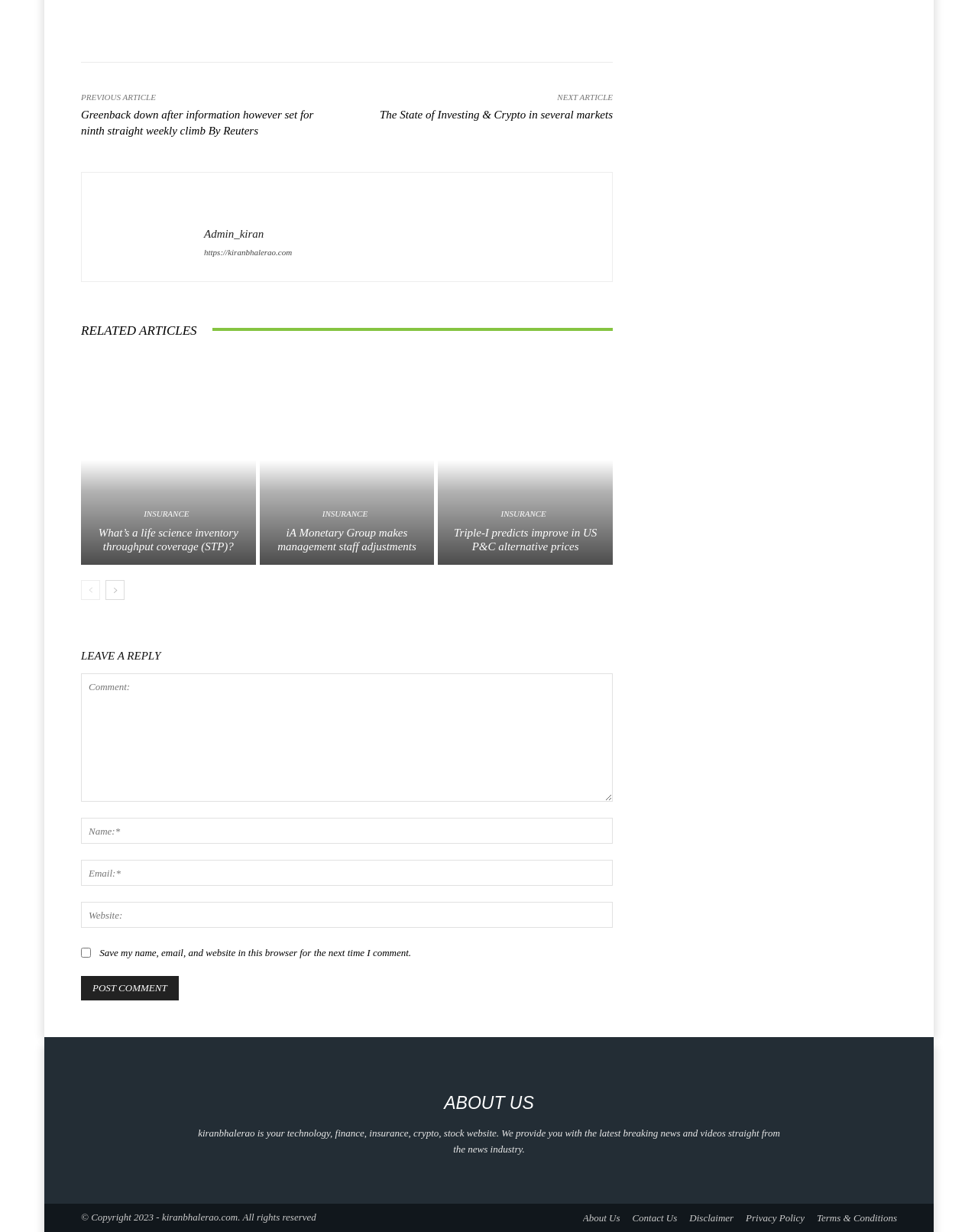Please identify the bounding box coordinates of the clickable area that will fulfill the following instruction: "Read the previous article". The coordinates should be in the format of four float numbers between 0 and 1, i.e., [left, top, right, bottom].

[0.083, 0.075, 0.159, 0.082]